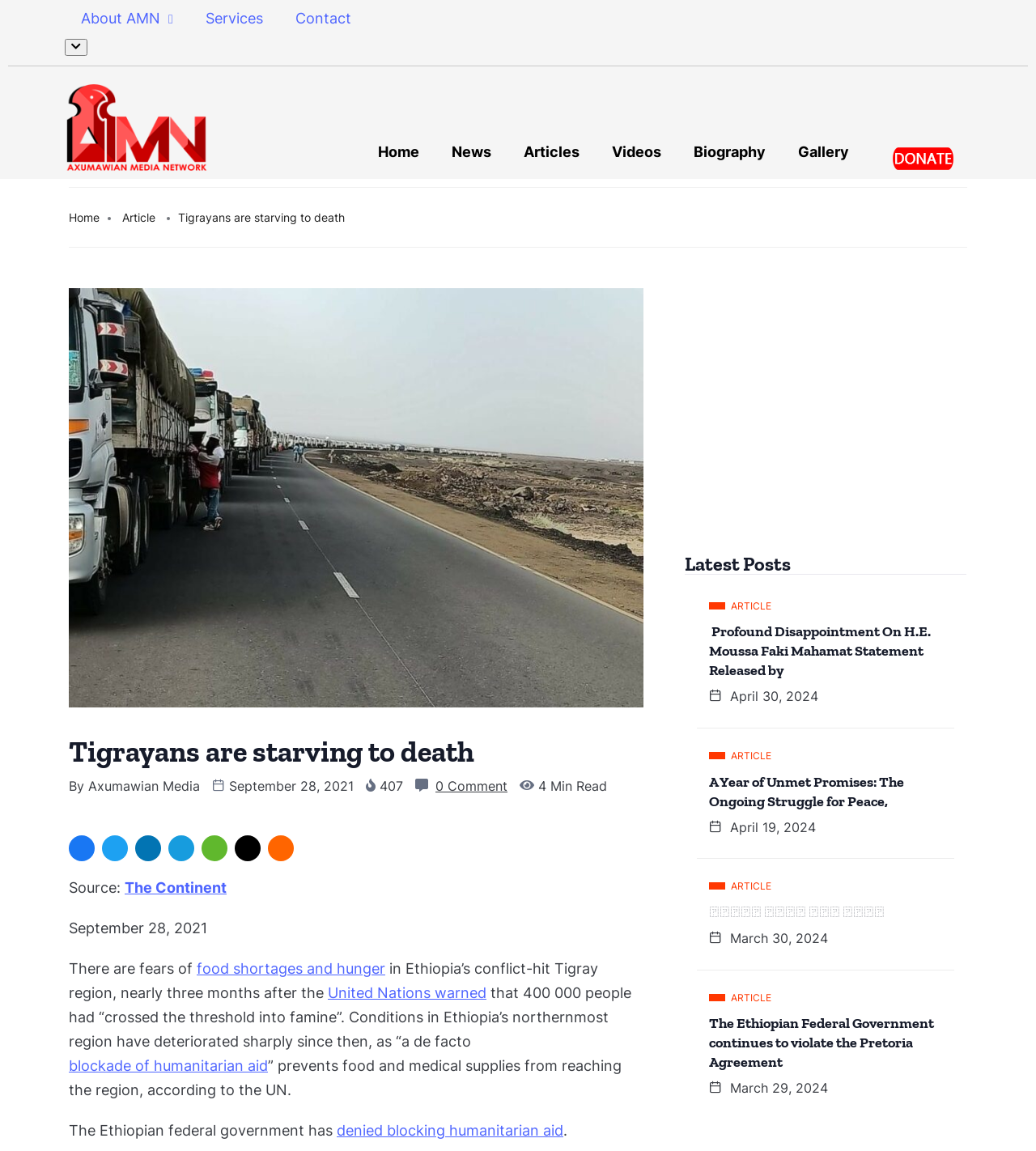Identify the bounding box coordinates for the UI element that matches this description: "title="Tweet this !"".

[0.098, 0.726, 0.123, 0.748]